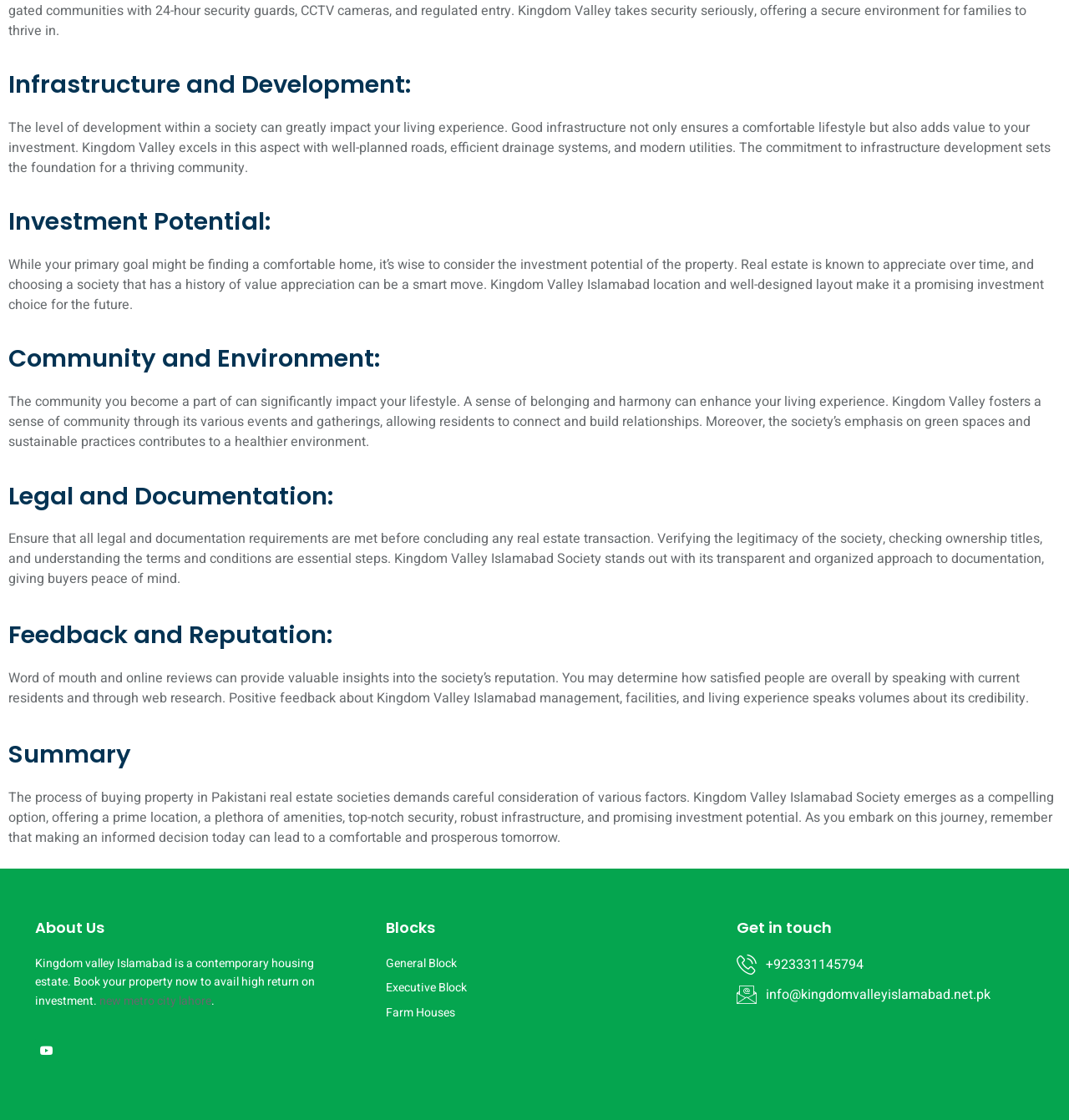What is the investment potential of Kingdom Valley?
Could you please answer the question thoroughly and with as much detail as possible?

The webpage mentions that Kingdom Valley is a promising investment choice for the future, with a history of value appreciation, making it a smart move for those looking to invest in real estate.